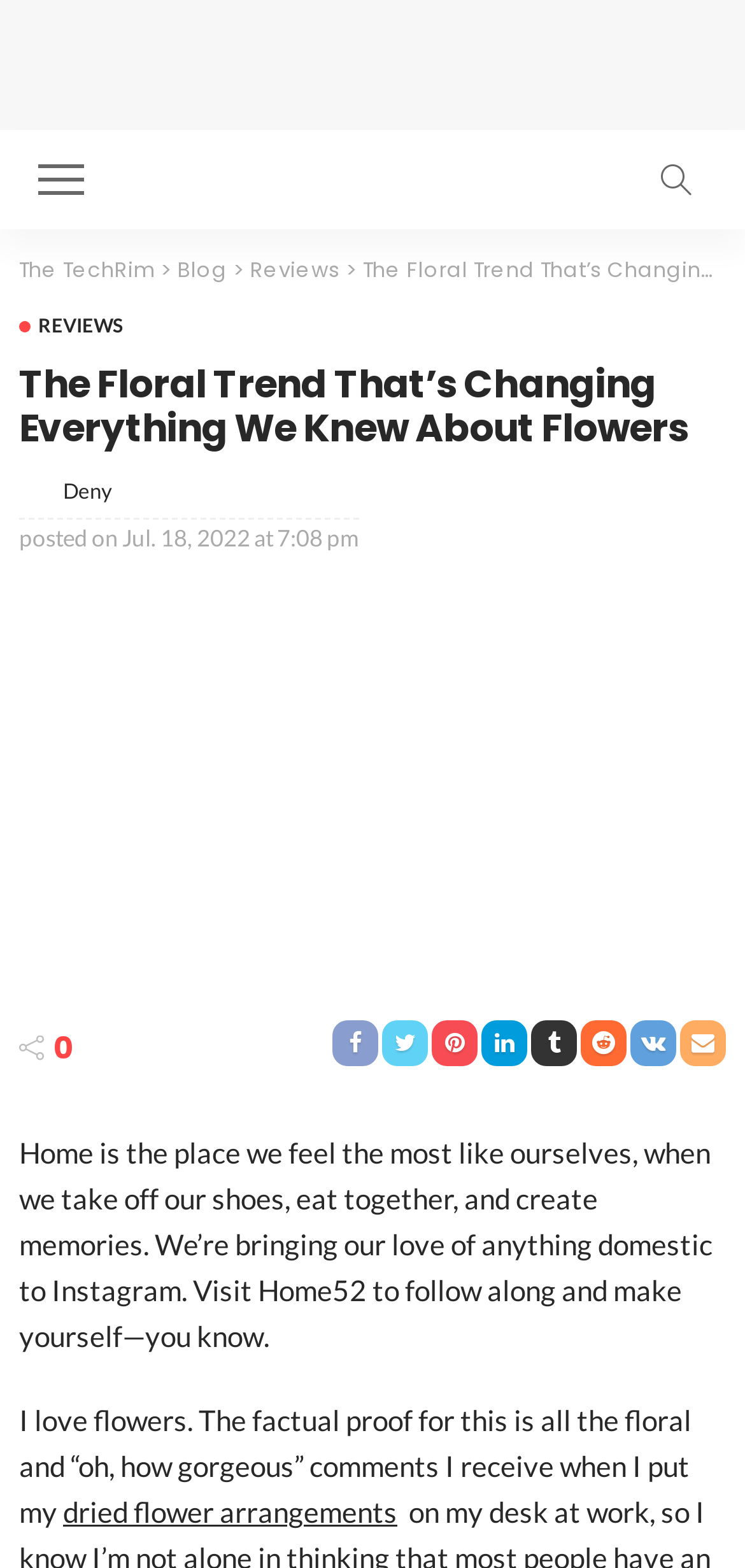What is the theme of the website?
Carefully analyze the image and provide a detailed answer to the question.

I read the static text element with the text 'Home is the place we feel the most like ourselves, when we take off our shoes, eat together, and create memories. We’re bringing our love of anything domestic to Instagram.', which suggests that the theme of the website is related to domestic life.